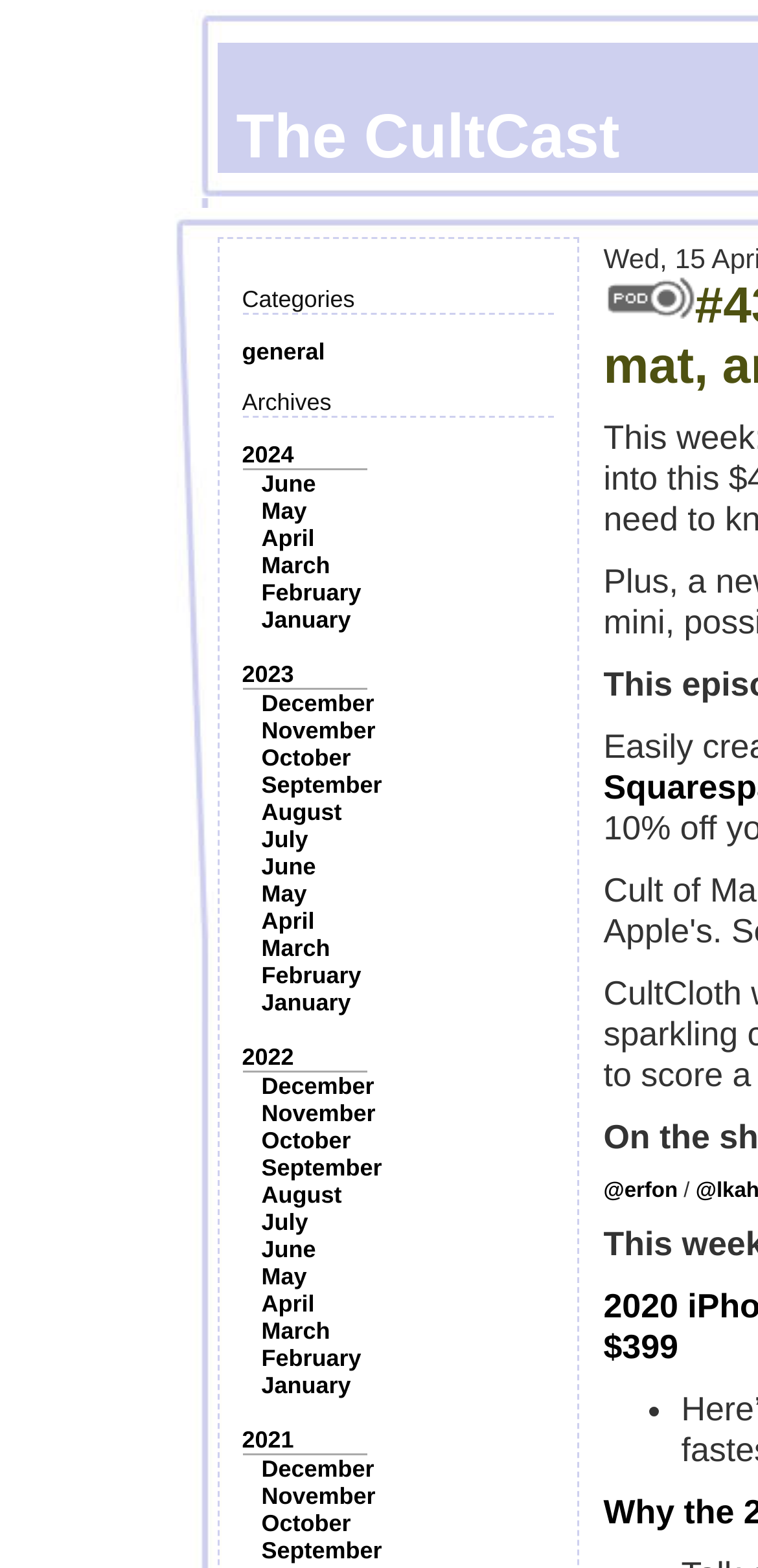What is the month with the most links on the webpage?
Please provide a detailed and comprehensive answer to the question.

The month with the most links on the webpage is 'January' because there are multiple links to 'January' under different years, indicating that it has the most links.